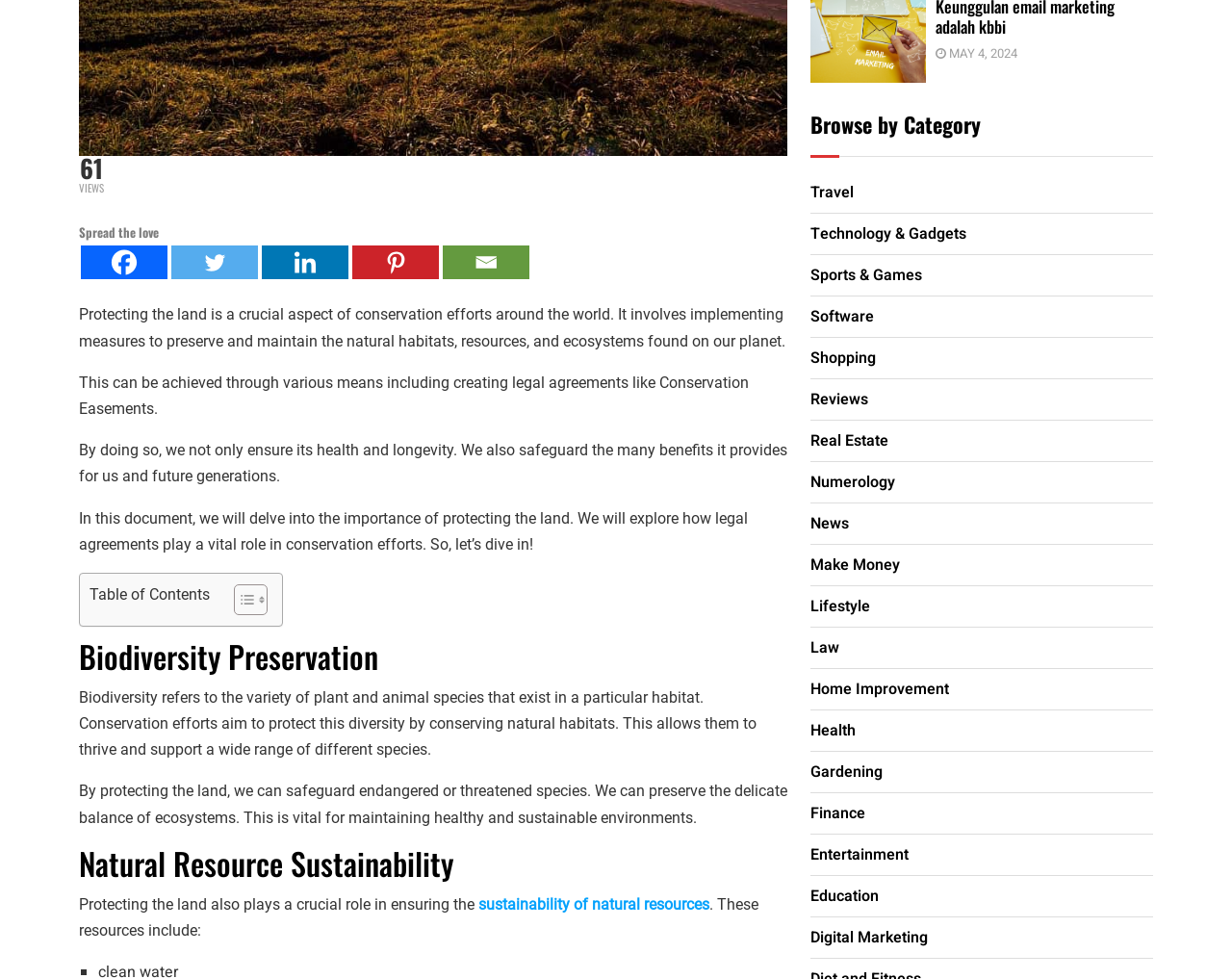Given the webpage screenshot, identify the bounding box of the UI element that matches this description: "Shopping".

[0.658, 0.355, 0.711, 0.374]